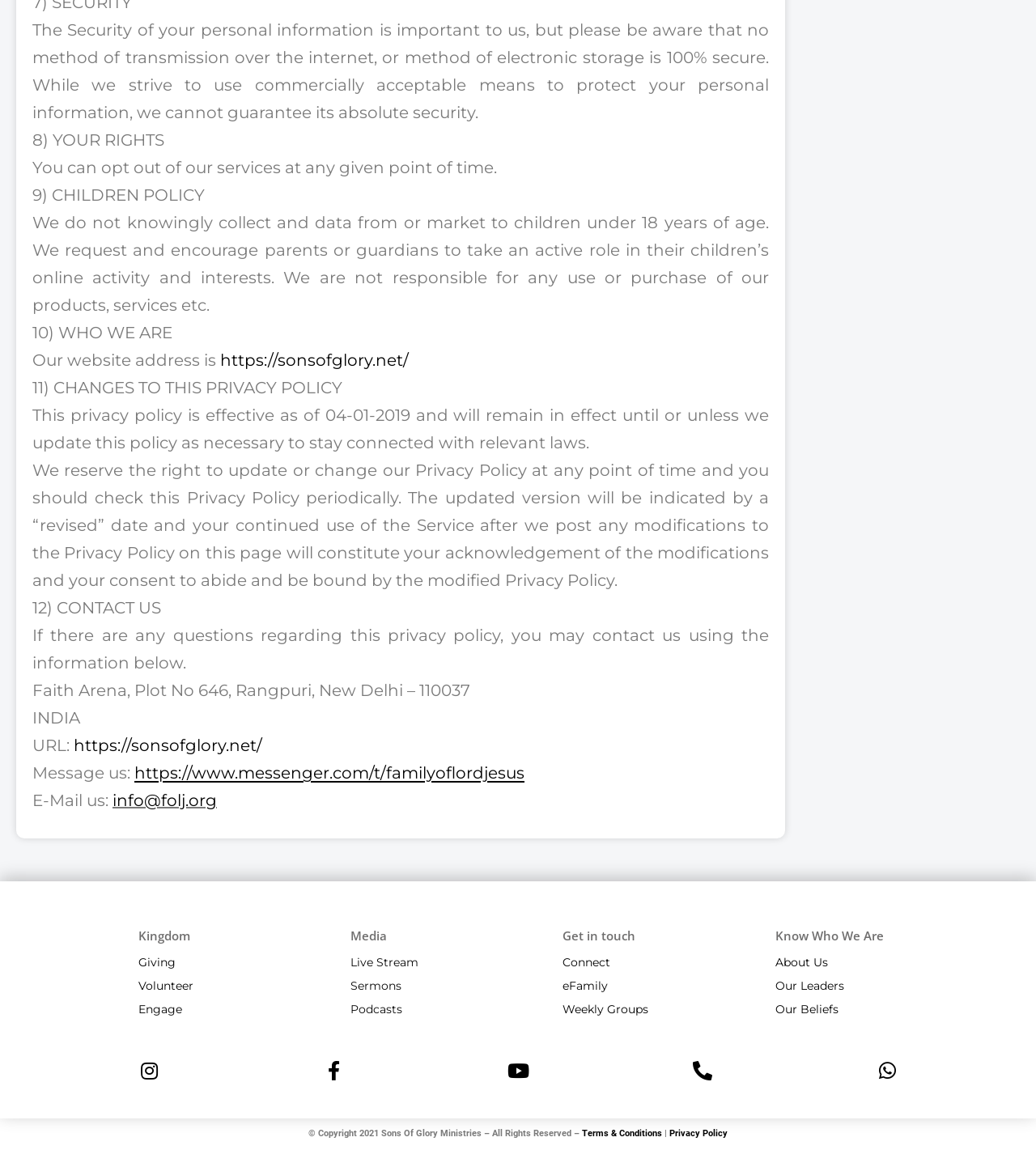What is the effective date of this privacy policy?
Use the information from the image to give a detailed answer to the question.

According to the 'CHANGES TO THIS PRIVACY POLICY' section, this privacy policy is effective as of 04-01-2019 and will remain in effect until or unless we update this policy as necessary to stay connected with relevant laws.